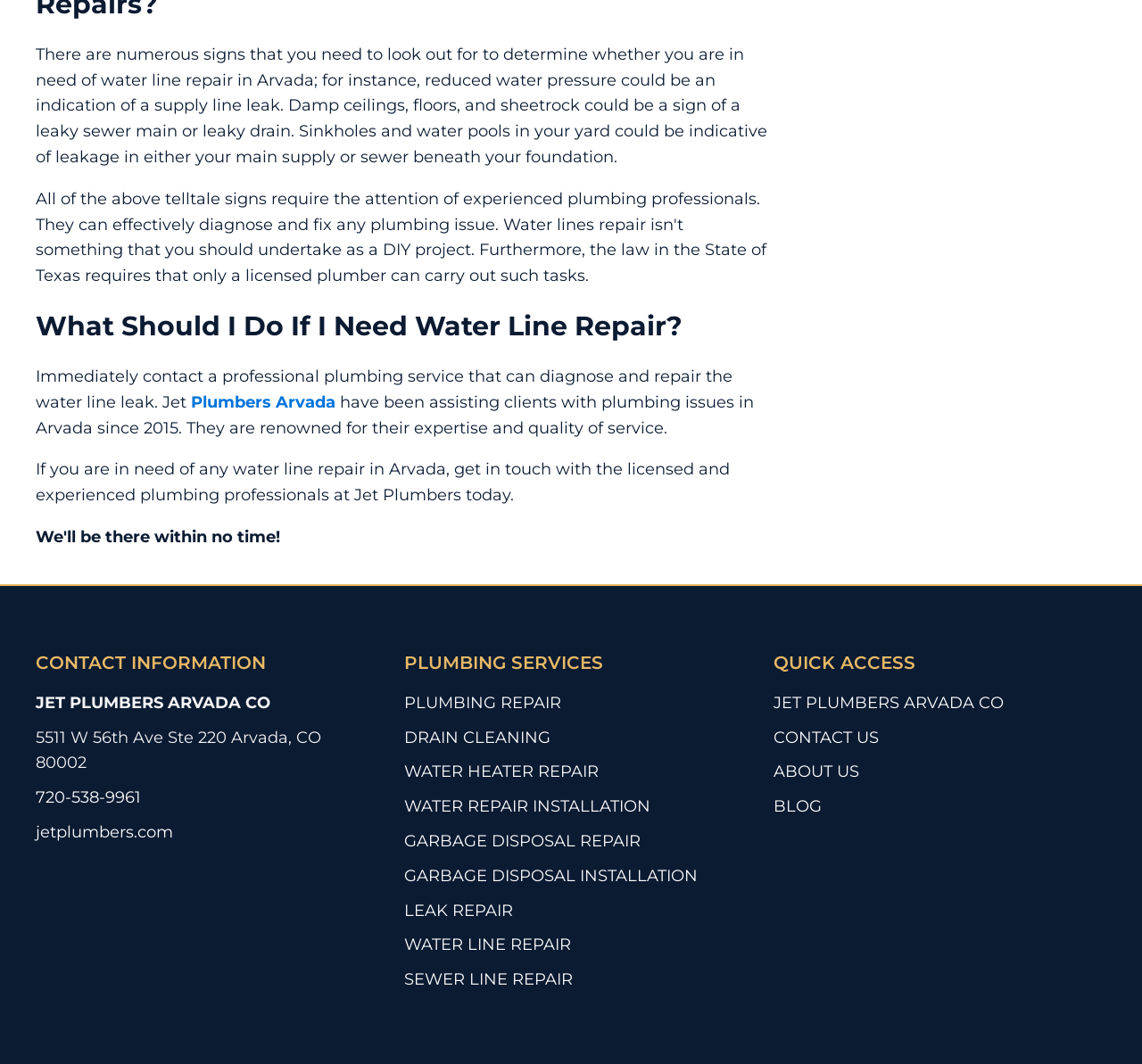Find the bounding box coordinates of the clickable area required to complete the following action: "Get in touch with Jet Plumbers".

[0.677, 0.681, 0.769, 0.705]